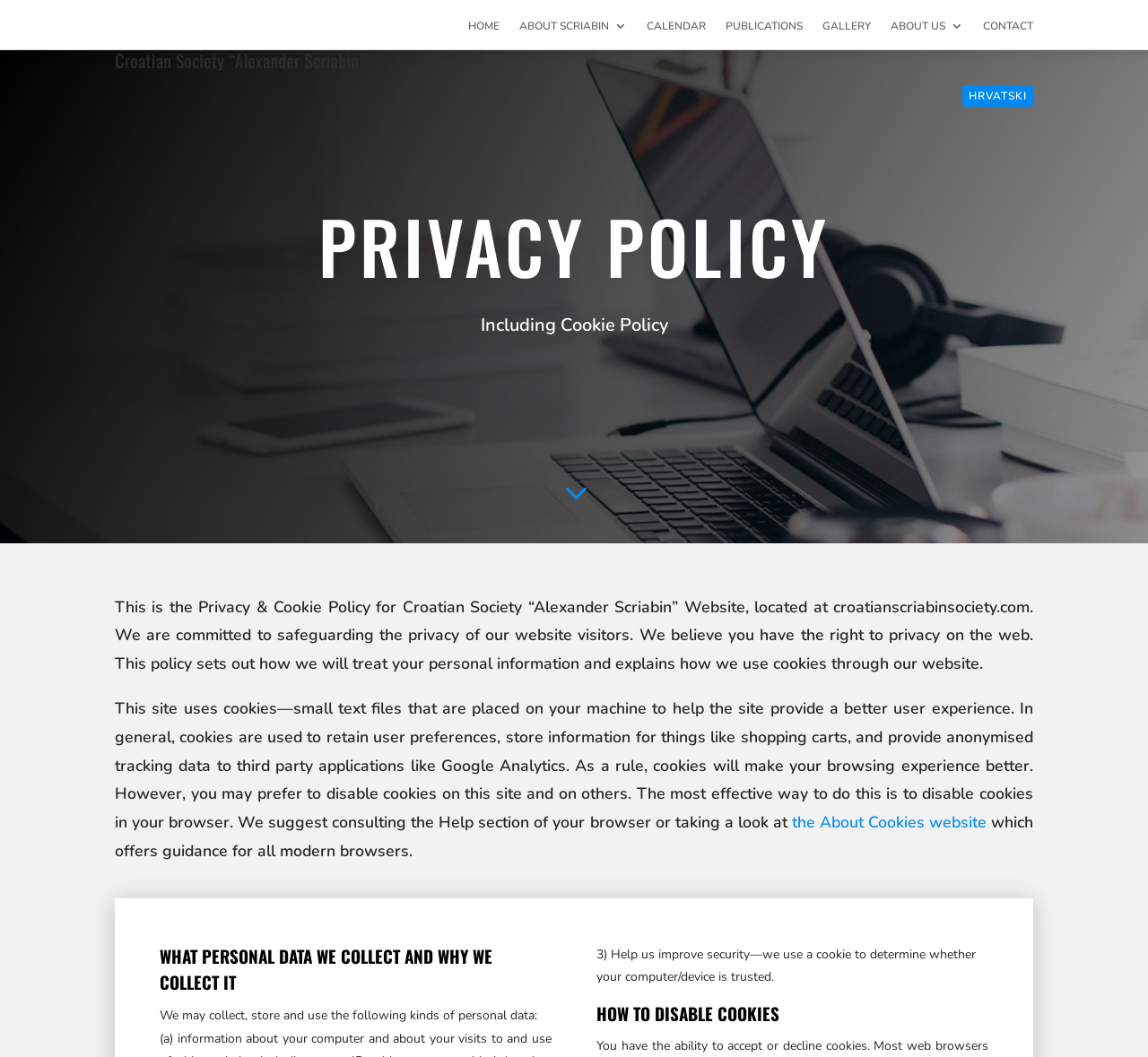Please reply to the following question with a single word or a short phrase:
What is the location of the Croatian Society “Alexander Scriabin” Website?

croatianscriabinsociety.com